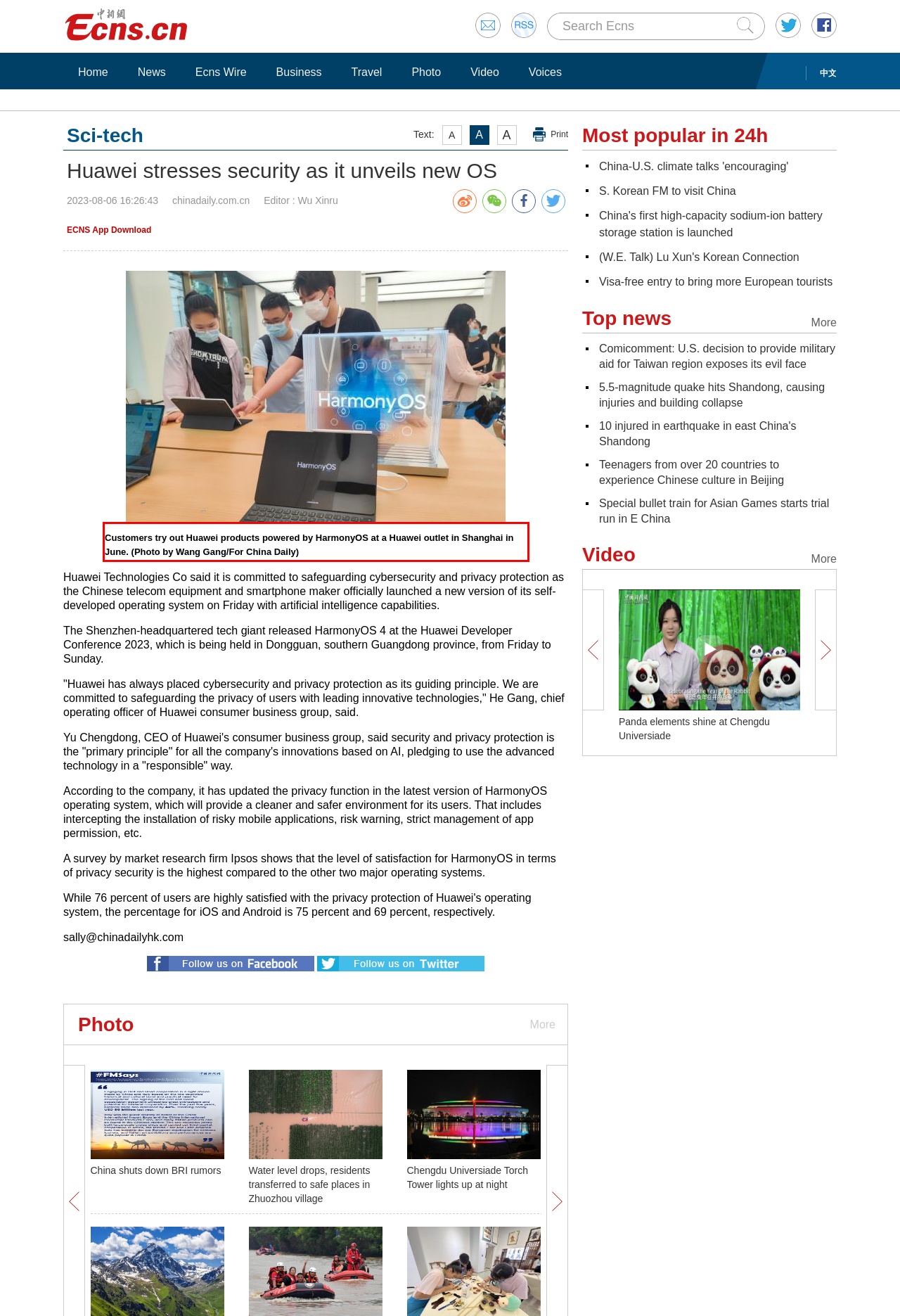Please examine the webpage screenshot containing a red bounding box and use OCR to recognize and output the text inside the red bounding box.

Customers try out Huawei products powered by HarmonyOS at a Huawei outlet in Shanghai in June. (Photo by Wang Gang/For China Daily)